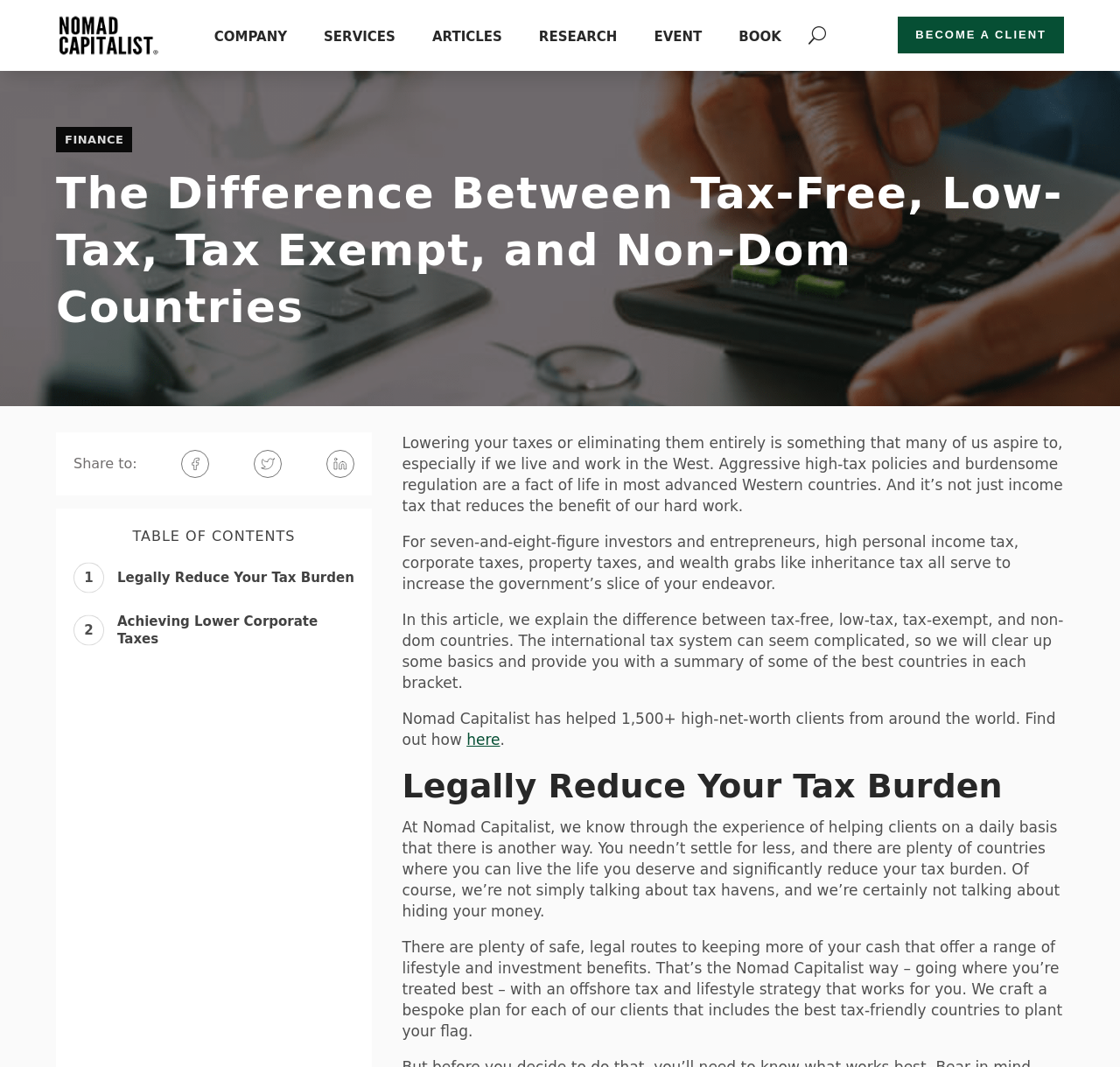Given the description: "RESEARCH", determine the bounding box coordinates of the UI element. The coordinates should be formatted as four float numbers between 0 and 1, [left, top, right, bottom].

[0.481, 0.029, 0.551, 0.044]